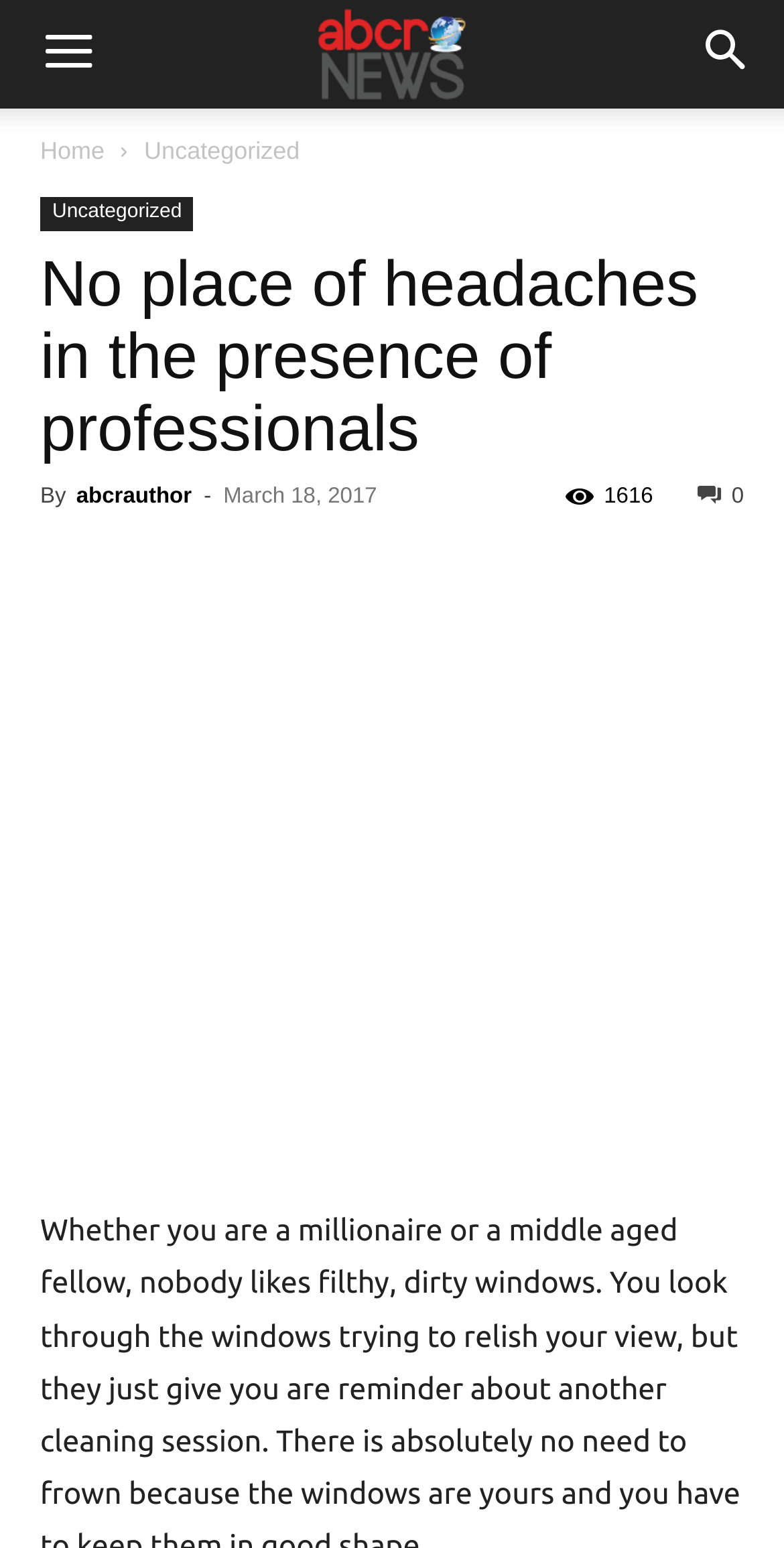How many comments are there on the article?
Refer to the image and provide a detailed answer to the question.

I found the number of comments by looking at the text below the header section. The number of comments is specified as 1616.